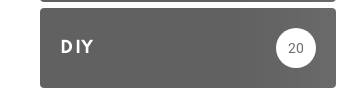Detail every aspect of the image in your description.

The image showcases a button labeled "DIY," symbolizing the "Do It Yourself" category, inviting users to explore creative, hands-on projects related to gardening and plant care. This interactive element suggests that there are 20 items or articles available under this category, encouraging individuals interested in gardening to engage with practical ideas and tutorials. The minimalist design enhances focus on the action of DIY, appealing to those looking to personalize their gardening experience while instilling a sense of empowerment in nurturing plants.